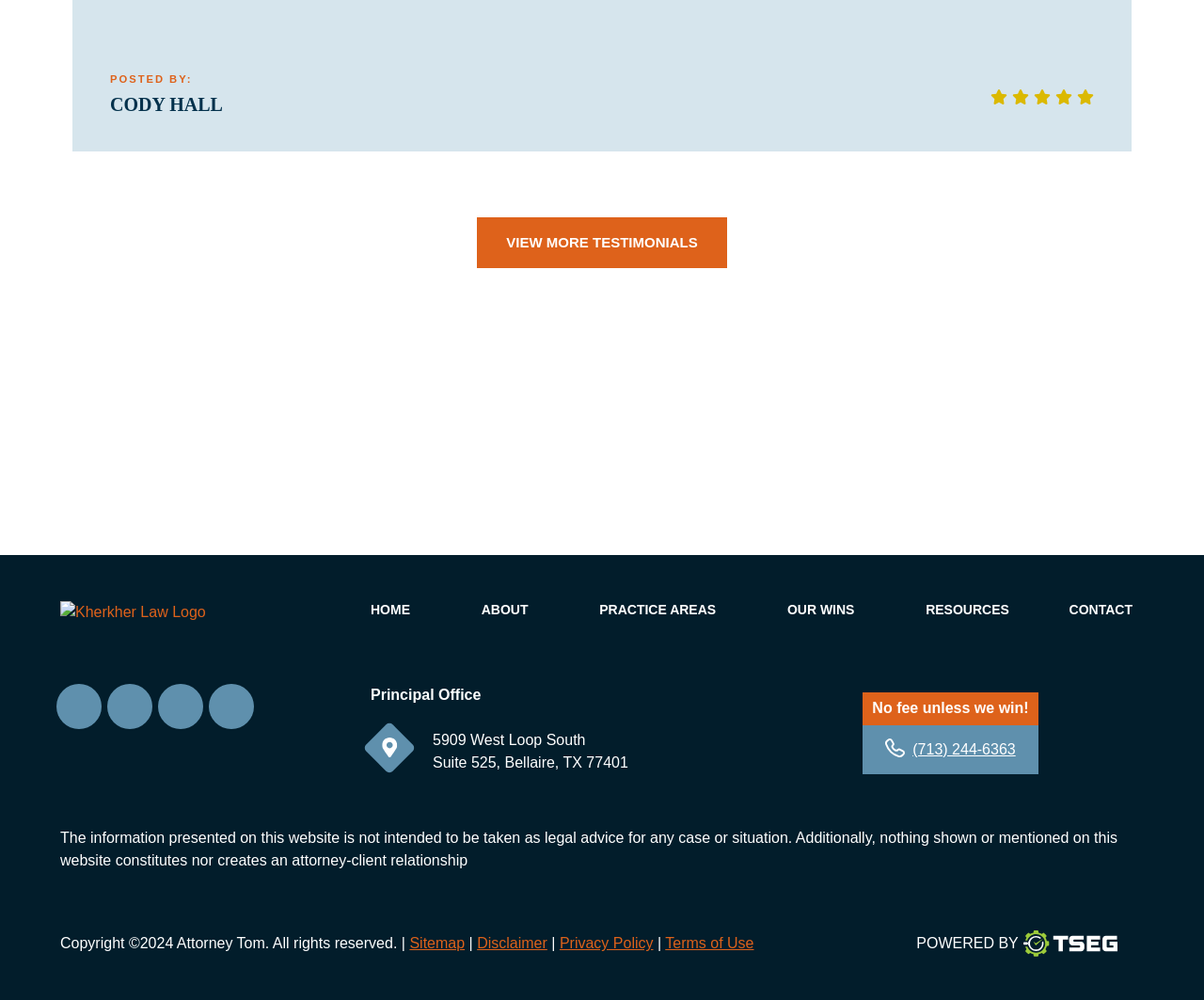Find the bounding box coordinates of the element you need to click on to perform this action: 'Call the office'. The coordinates should be represented by four float values between 0 and 1, in the format [left, top, right, bottom].

[0.758, 0.741, 0.844, 0.757]